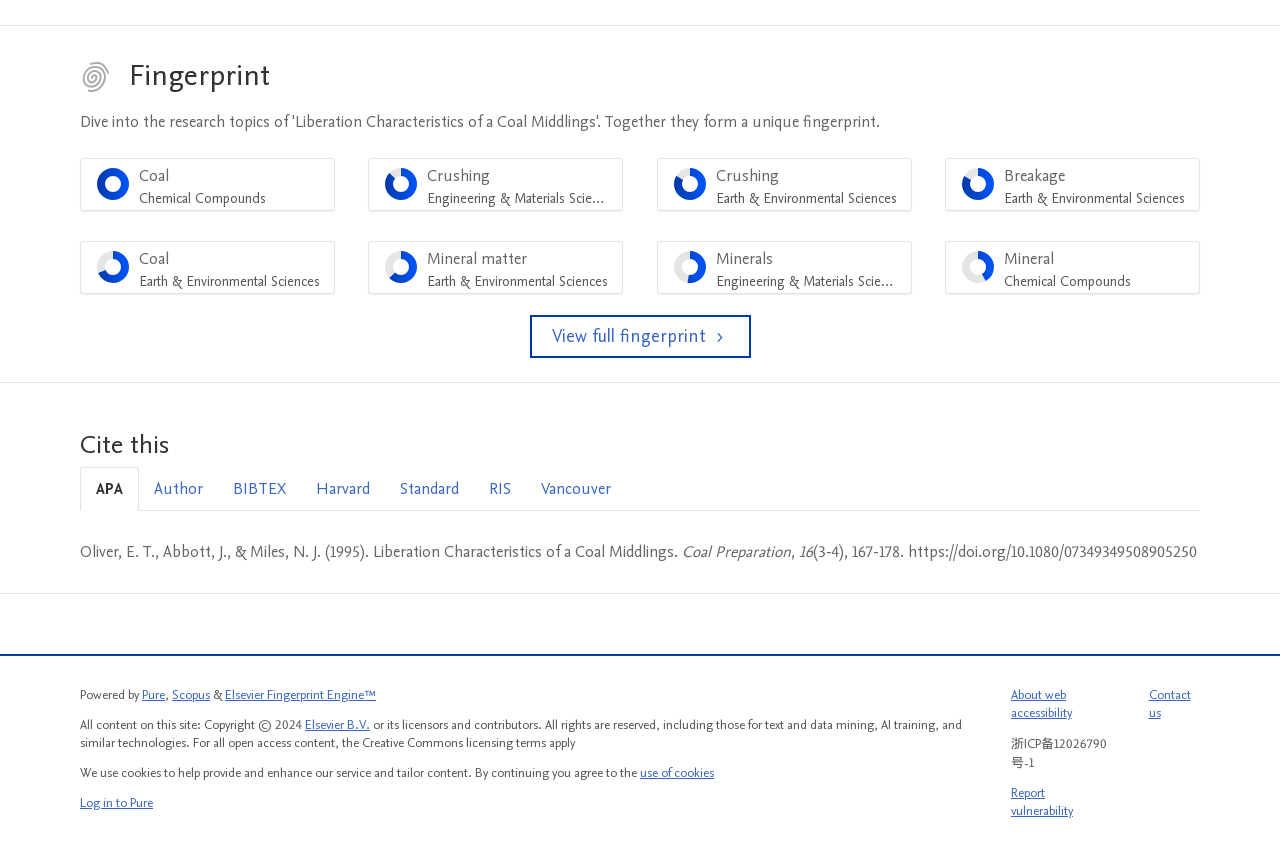Please determine the bounding box coordinates of the element's region to click in order to carry out the following instruction: "Switch to Harvard citation style". The coordinates should be four float numbers between 0 and 1, i.e., [left, top, right, bottom].

[0.235, 0.543, 0.301, 0.592]